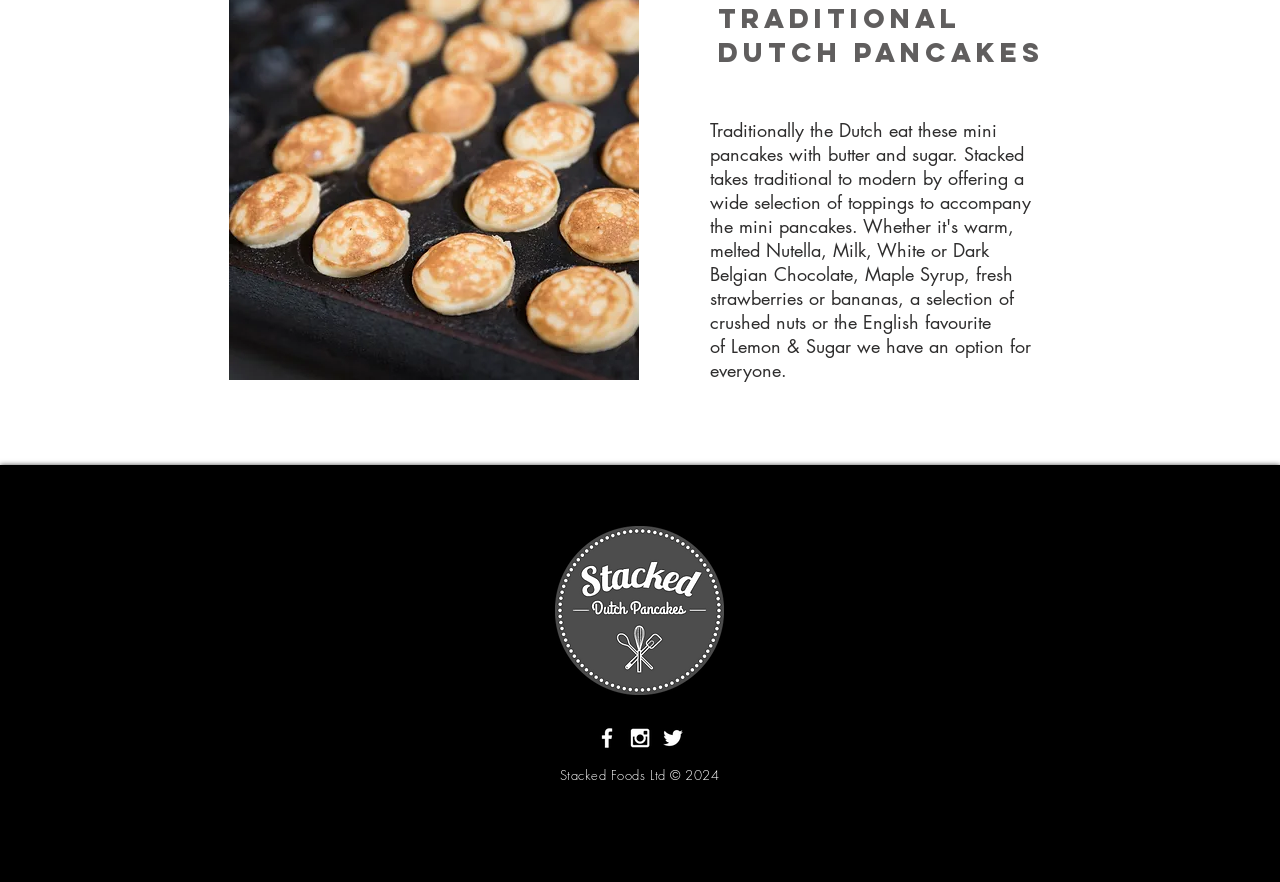Analyze the image and give a detailed response to the question:
Are there any images on the webpage?

I found that the social media icons, such as Facebook, Instagram, and Twitter, are represented as images on the webpage, which indicates that there are images present on the webpage.